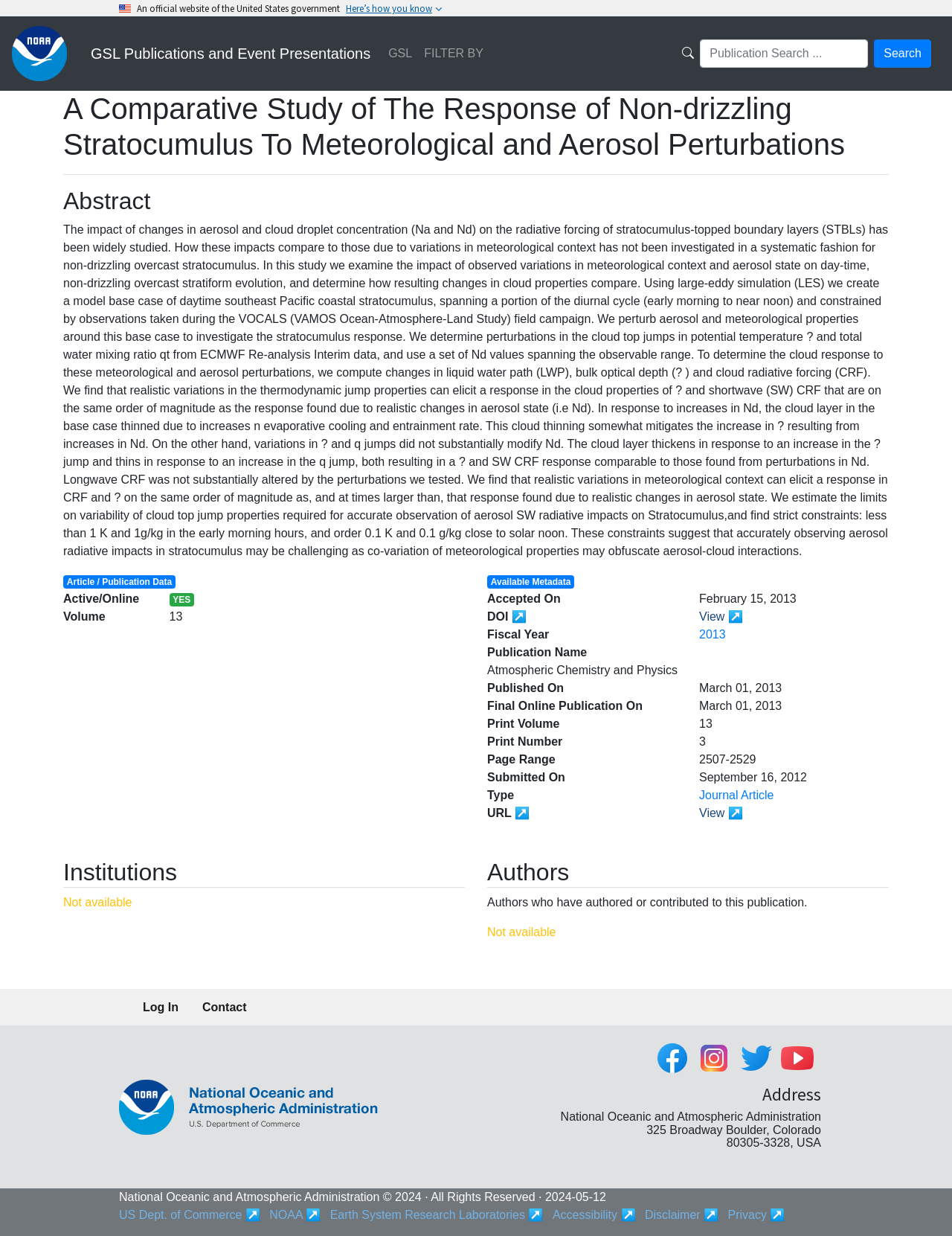Provide the bounding box coordinates of the section that needs to be clicked to accomplish the following instruction: "Log in to the system."

[0.15, 0.8, 0.187, 0.83]